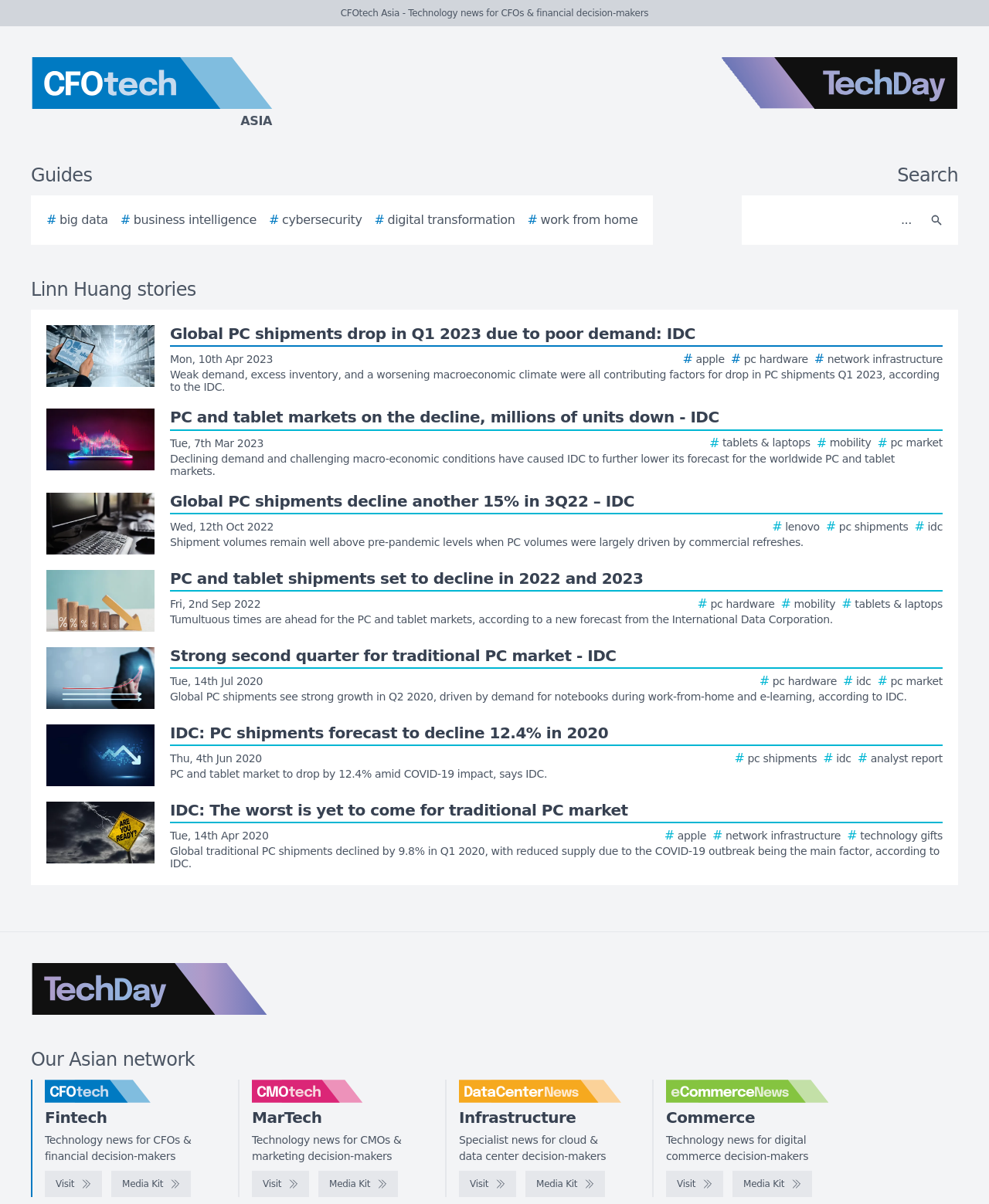How many categories are listed under 'Guides'?
Based on the visual content, answer with a single word or a brief phrase.

5